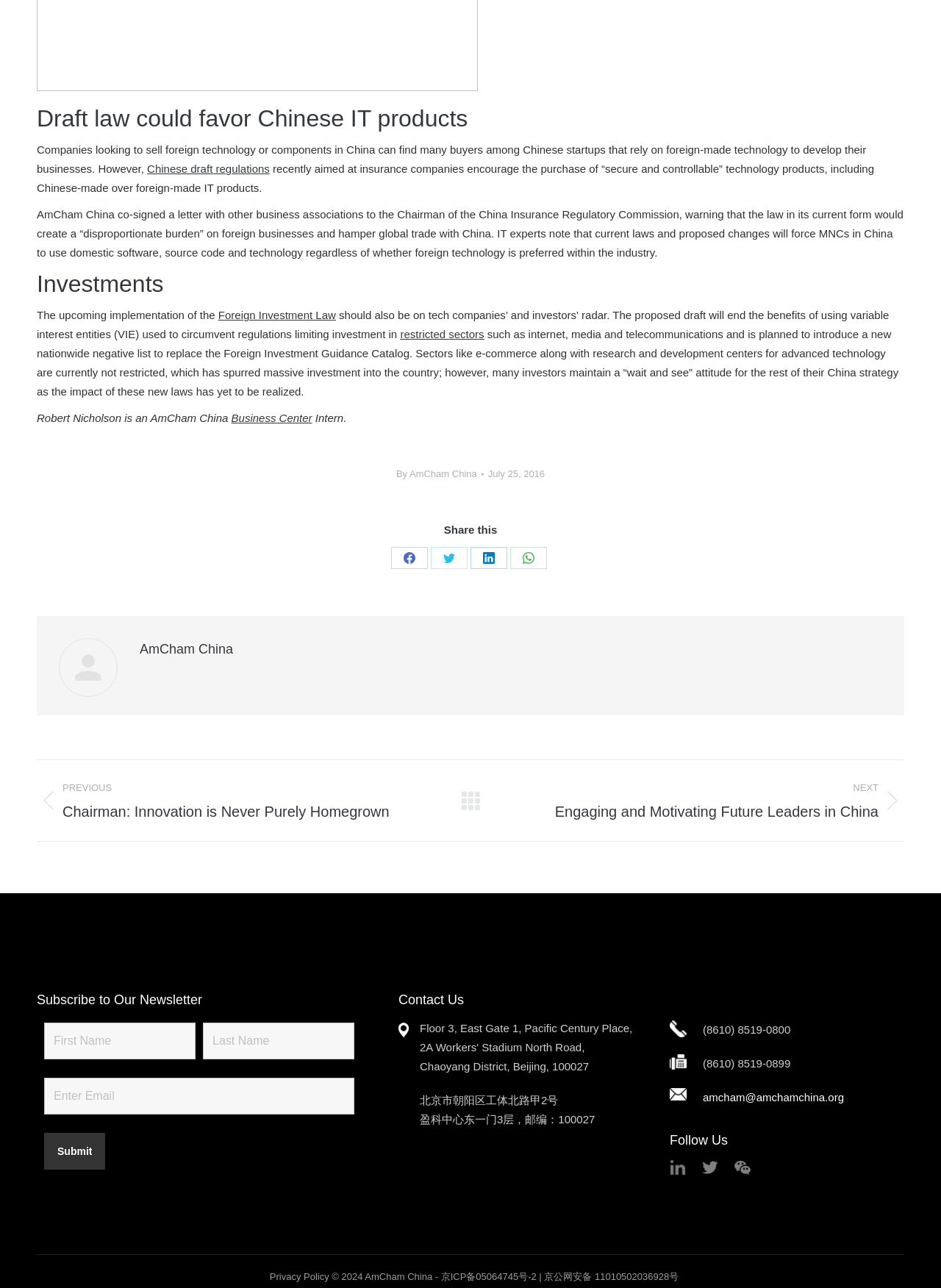What is the phone number of AmCham China?
Please answer the question with as much detail as possible using the screenshot.

The phone number of AmCham China is (8610) 8519-0800, which is mentioned in the contact information section of the webpage.